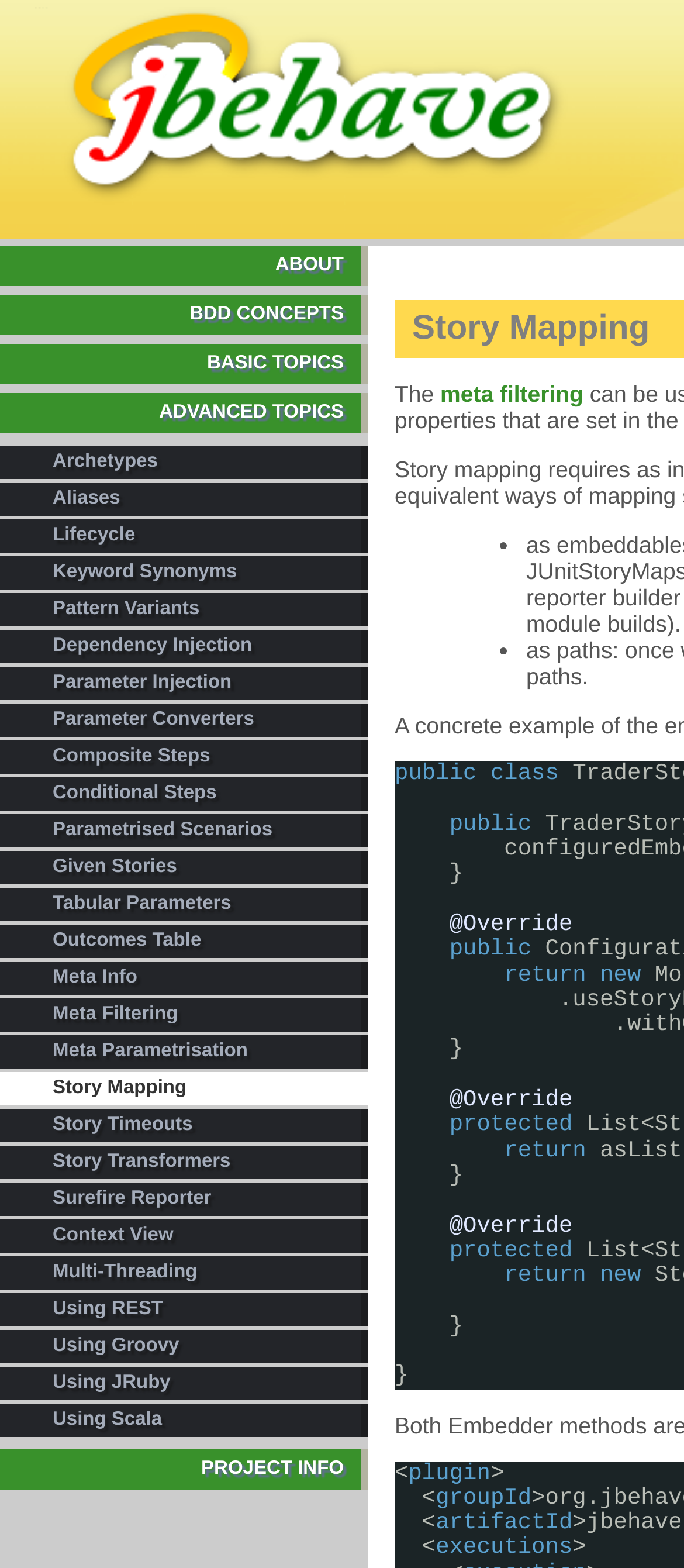Based on the description "Source Repository", find the bounding box of the specified UI element.

[0.0, 0.929, 0.538, 0.95]